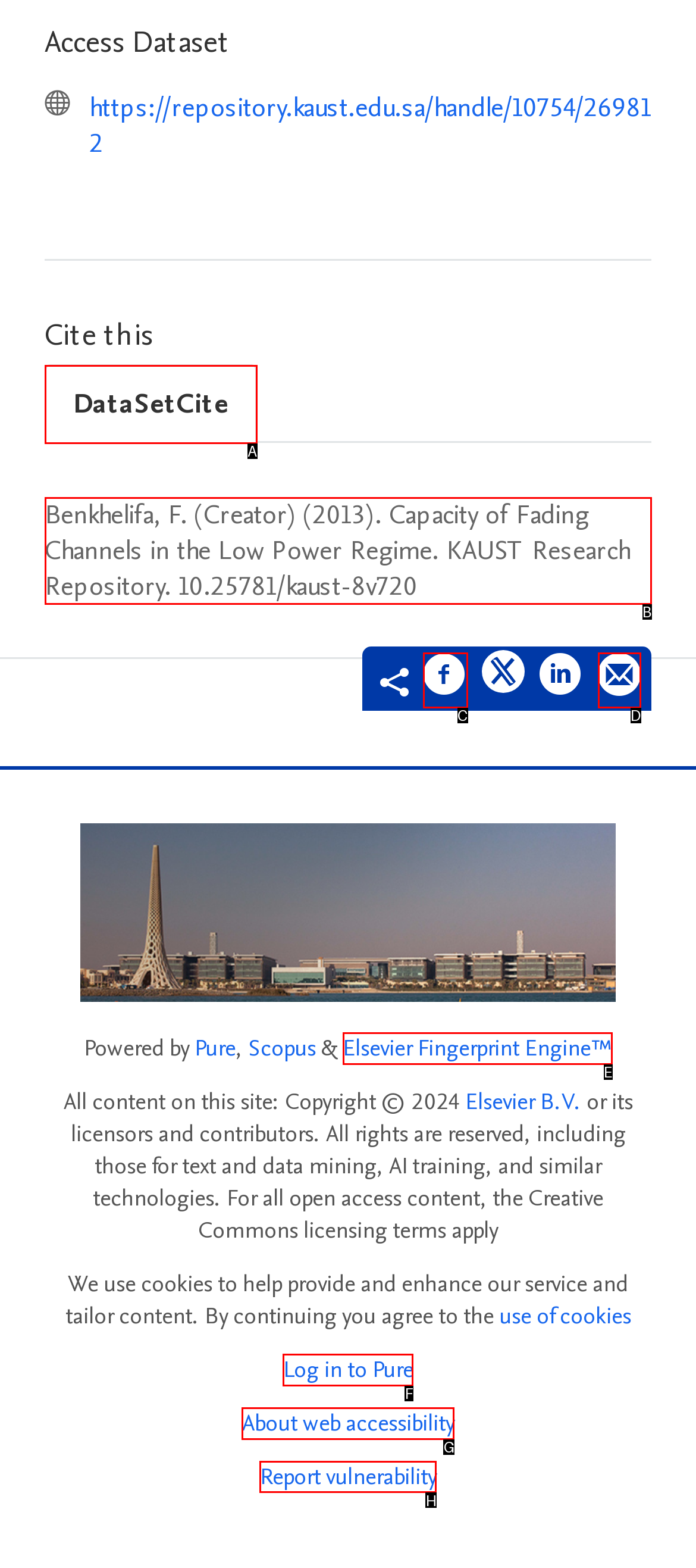Identify which HTML element to click to fulfill the following task: Report vulnerability. Provide your response using the letter of the correct choice.

H